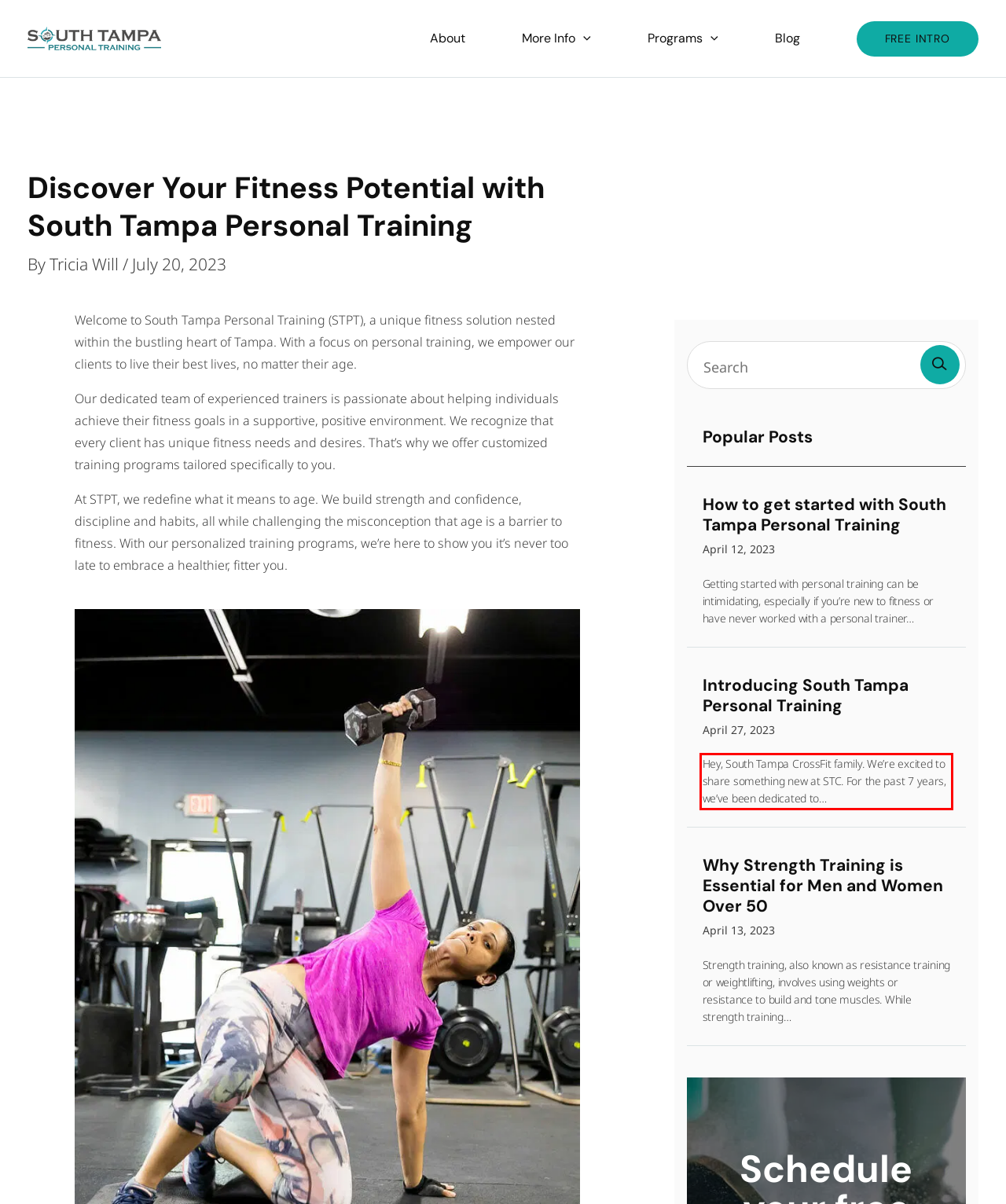Identify and extract the text within the red rectangle in the screenshot of the webpage.

Hey, South Tampa CrossFit family. We’re excited to share something new at STC. For the past 7 years, we’ve been dedicated to…